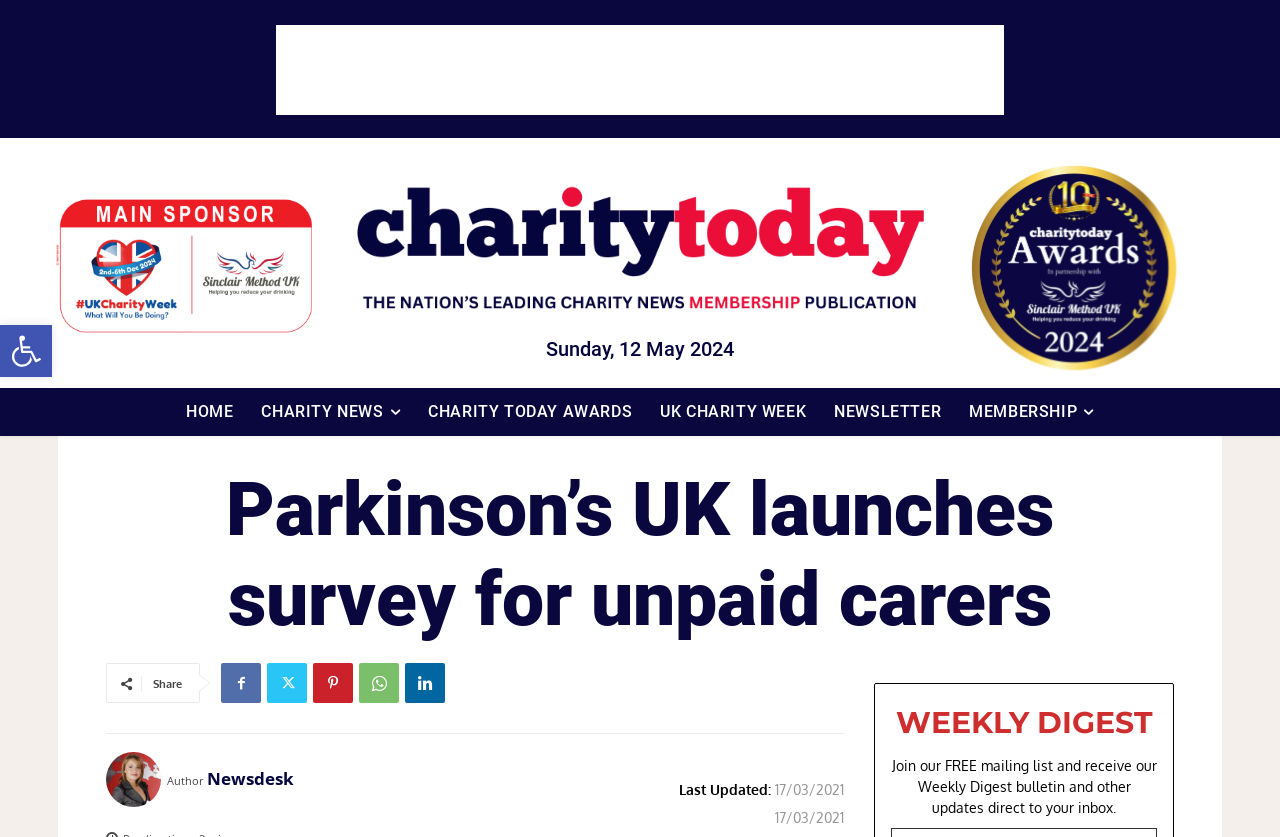From the webpage screenshot, predict the bounding box of the UI element that matches this description: "title="2024 Partner"".

[0.034, 0.222, 0.255, 0.412]